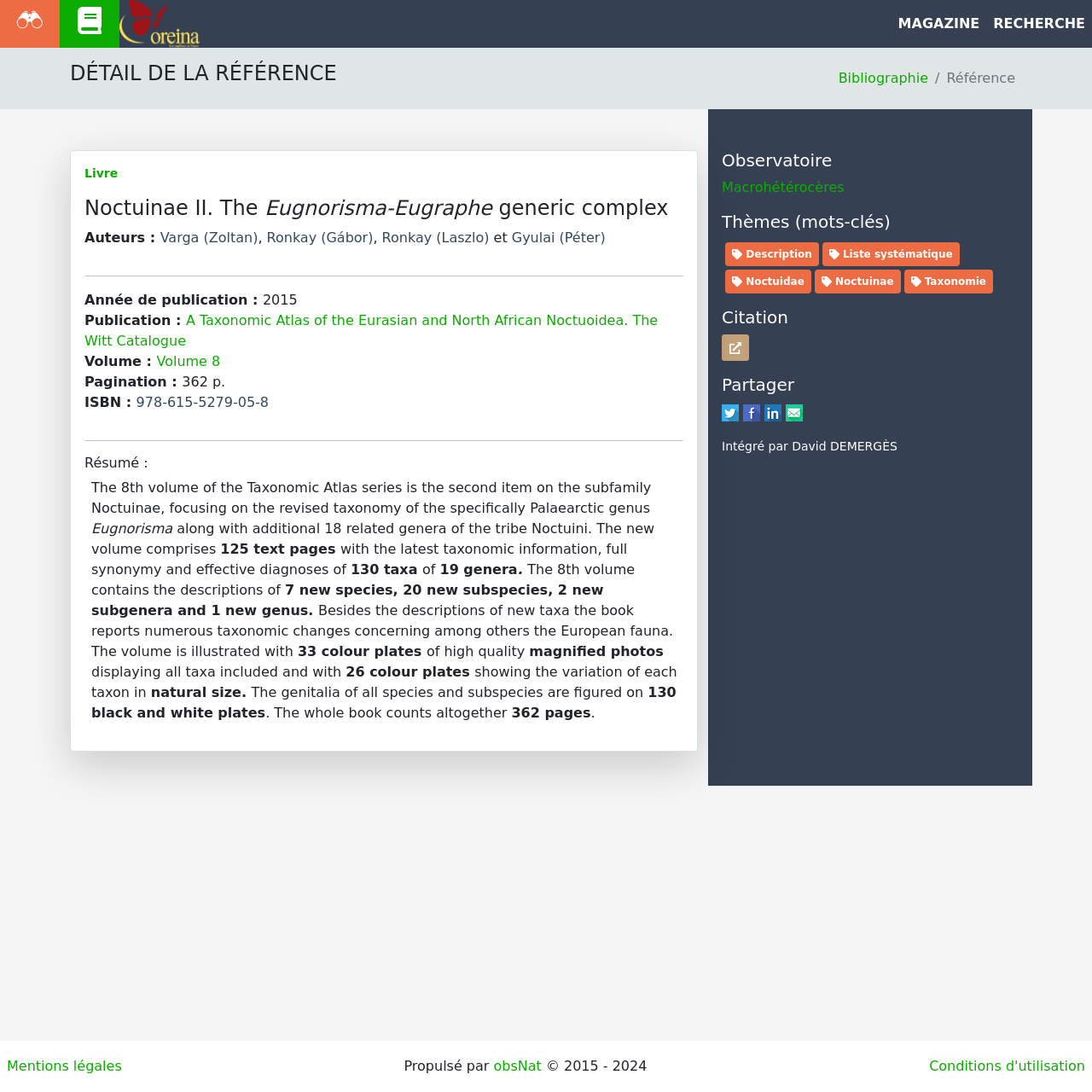Please answer the following question using a single word or phrase: 
How many colour plates are there in the book?

33